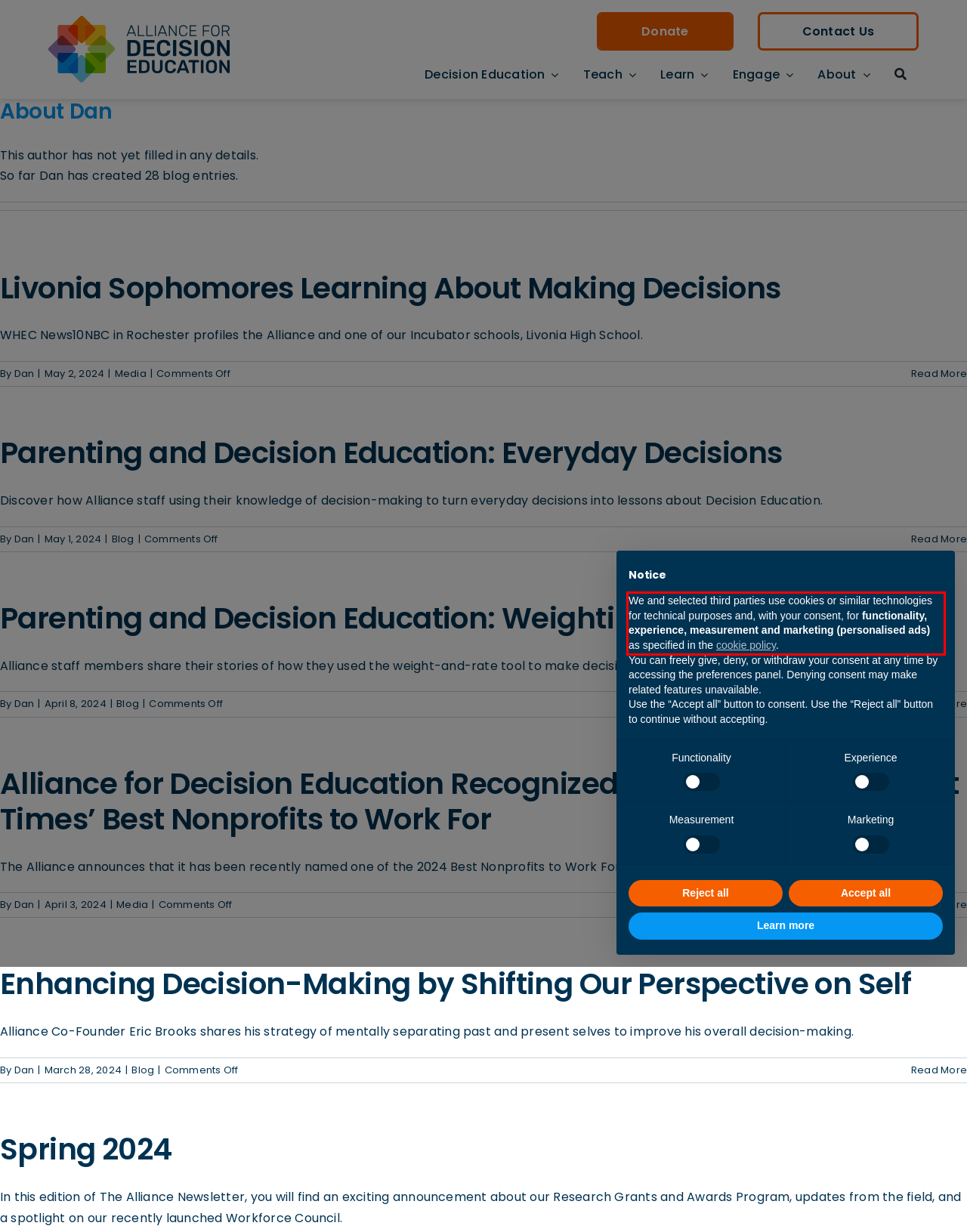Please extract the text content from the UI element enclosed by the red rectangle in the screenshot.

We and selected third parties use cookies or similar technologies for technical purposes and, with your consent, for functionality, experience, measurement and marketing (personalised ads) as specified in the cookie policy.